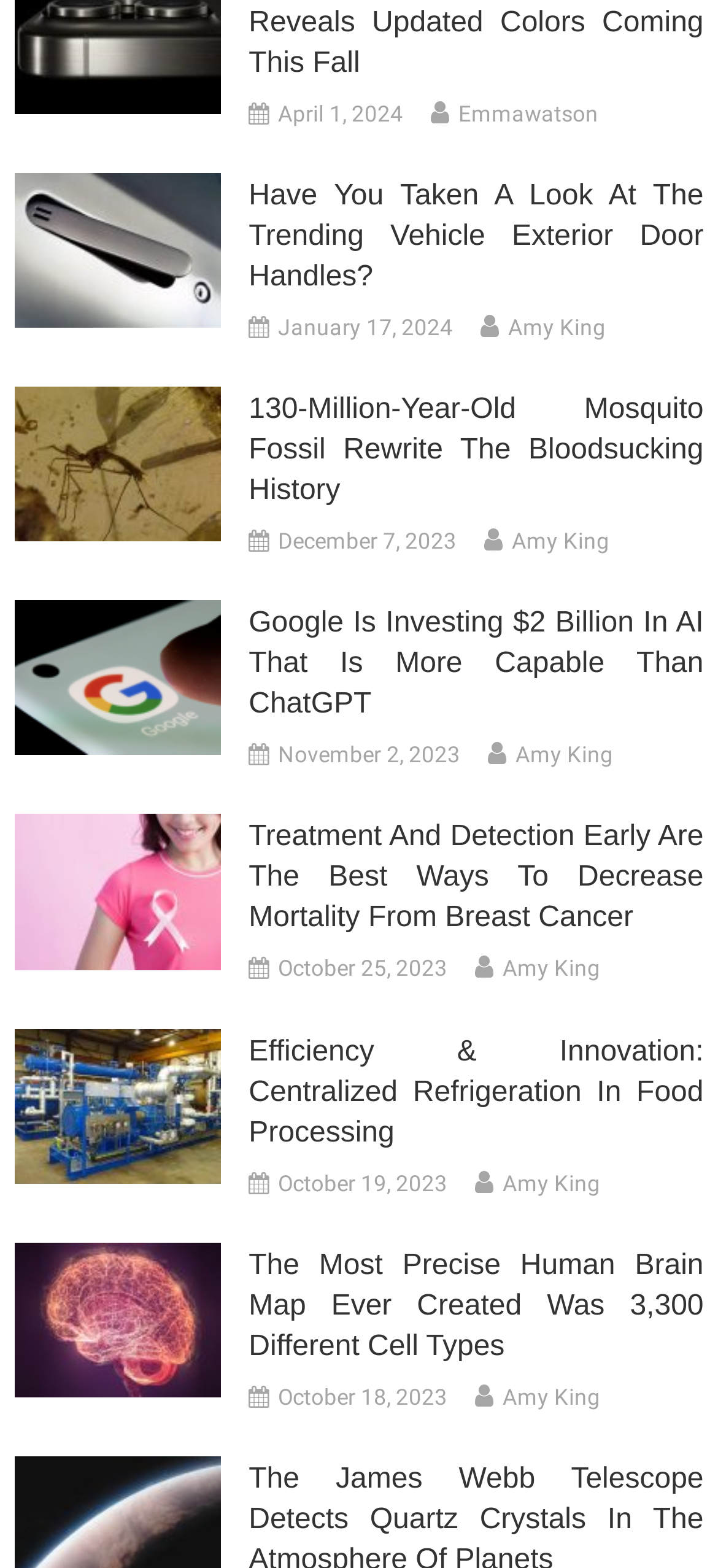Locate the bounding box coordinates of the UI element described by: "April 1, 2024". Provide the coordinates as four float numbers between 0 and 1, formatted as [left, top, right, bottom].

[0.387, 0.061, 0.562, 0.086]